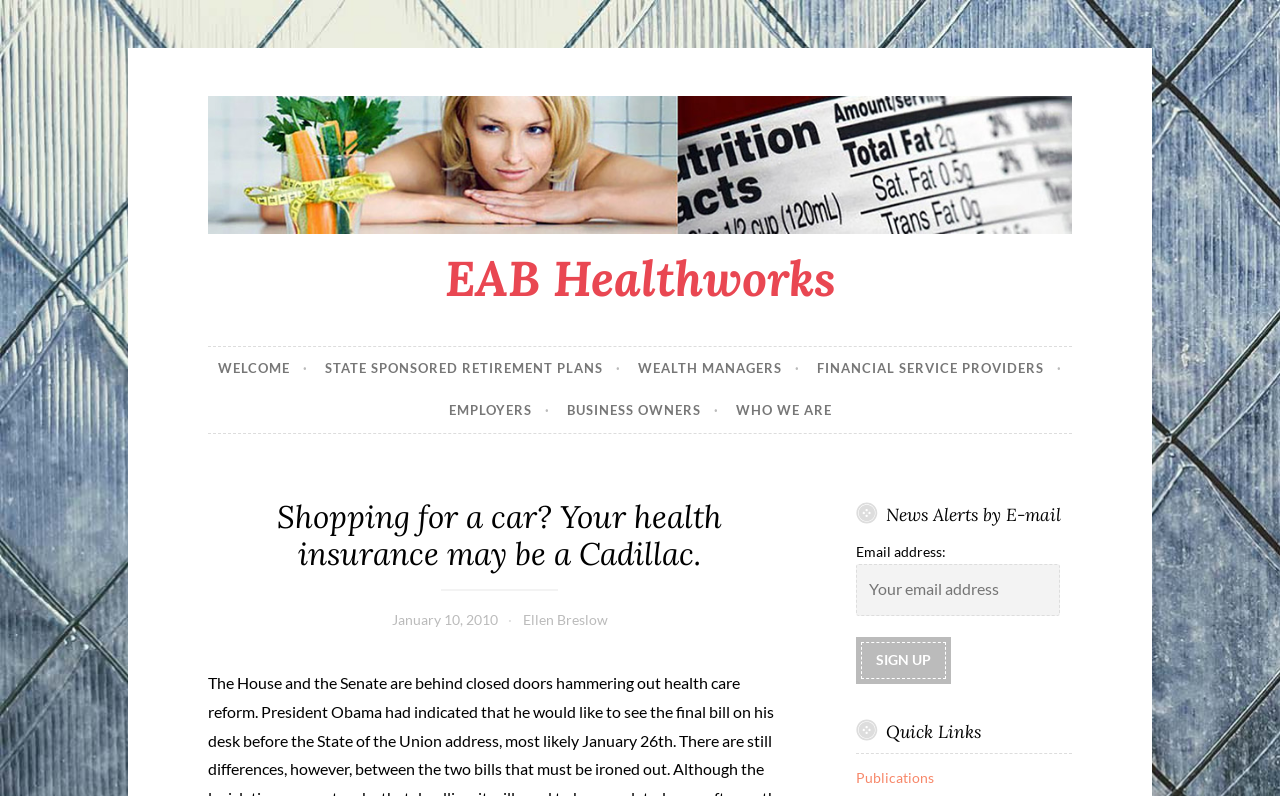Describe every aspect of the webpage in a detailed manner.

The webpage appears to be the homepage of EAB Healthworks, a company providing health insurance and related services. At the top left corner, there is a link to skip to the content. Next to it, there is a large heading with the company name, "EAB Healthworks", which is also a link. 

Below the company name, there are several links arranged horizontally, including "WELCOME", "STATE SPONSORED RETIREMENT PLANS", "WEALTH MANAGERS", "FINANCIAL SERVICE PROVIDERS", "EMPLOYERS", "BUSINESS OWNERS", and "WHO WE ARE". 

The main content of the page is a news article or blog post with a heading "Shopping for a car? Your health insurance may be a Cadillac." The article is dated January 10, 2010, and is written by Ellen Breslow. 

To the right of the article, there is a section with a heading "News Alerts by E-mail", where users can enter their email address to sign up for news alerts. Below this section, there is another section with a heading "Quick Links", which contains a link to "Publications".